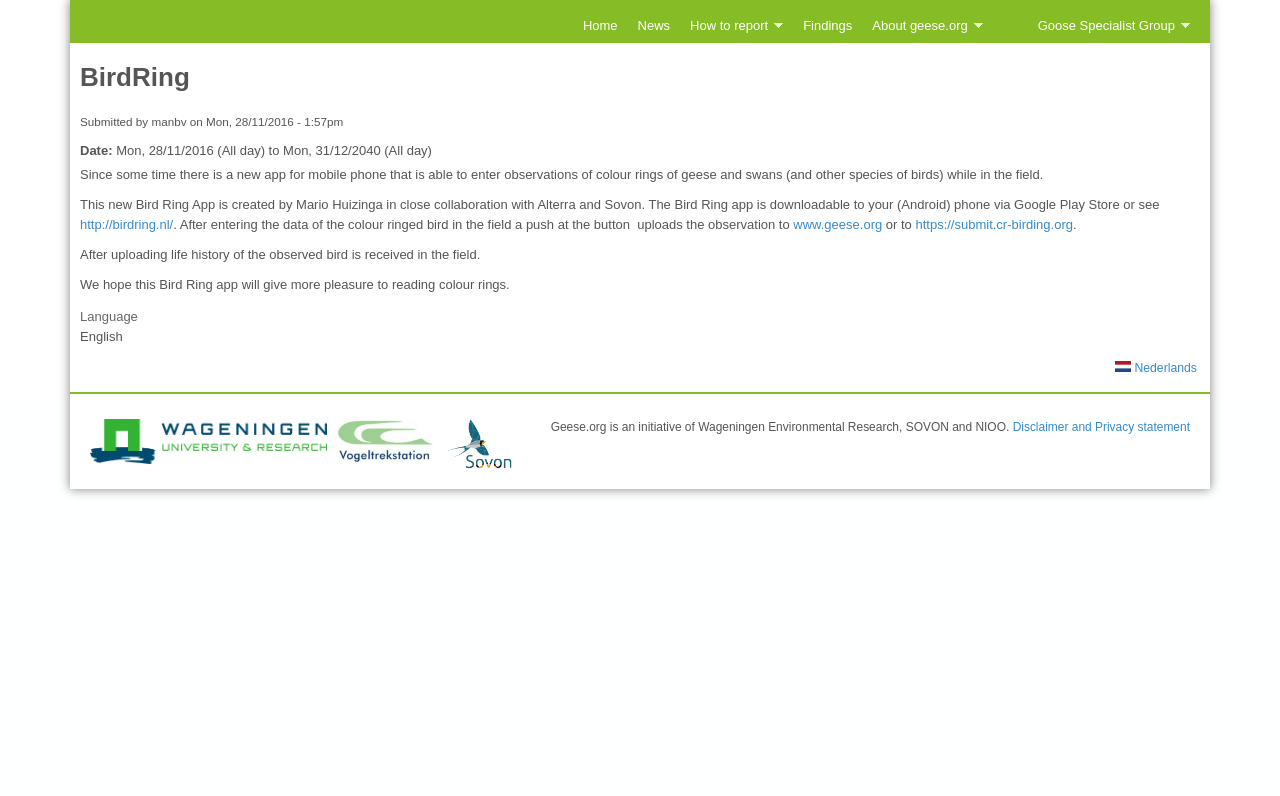Give a full account of the webpage's elements and their arrangement.

The webpage is about BirdRing, a platform for reporting and tracking bird observations, specifically color-ringed geese and swans. At the top, there is a link to skip to the main content, followed by the website's title "cms.geese.org" and a navigation menu with links to "Home", "News", "How to report", "Findings", "About geese.org", and "Goose Specialist Group".

Below the navigation menu, there is a main section with a header that displays the title "BirdRing". The main content area is divided into two sections. The first section contains a footer with information about the author, "manbv", and the date of submission, "Mon, 28/11/2016 - 1:57pm". 

The second section contains the main article, which discusses a new mobile app for reporting bird observations. The article explains that the app, called Bird Ring, allows users to enter observations of color-ringed birds in the field and upload them to the website. The app is available for download on Google Play Store. The article also provides links to the app's website and to the website where the observations are uploaded.

The article is followed by a section with language options, where users can select their preferred language, including English and Dutch. There is also an image of the Dutch flag next to the Dutch language option.

At the bottom of the page, there is a content information section that provides a disclaimer and privacy statement, as well as information about the initiative behind the website, which is a collaboration between Wageningen Environmental Research, SOVON, and NIOO.